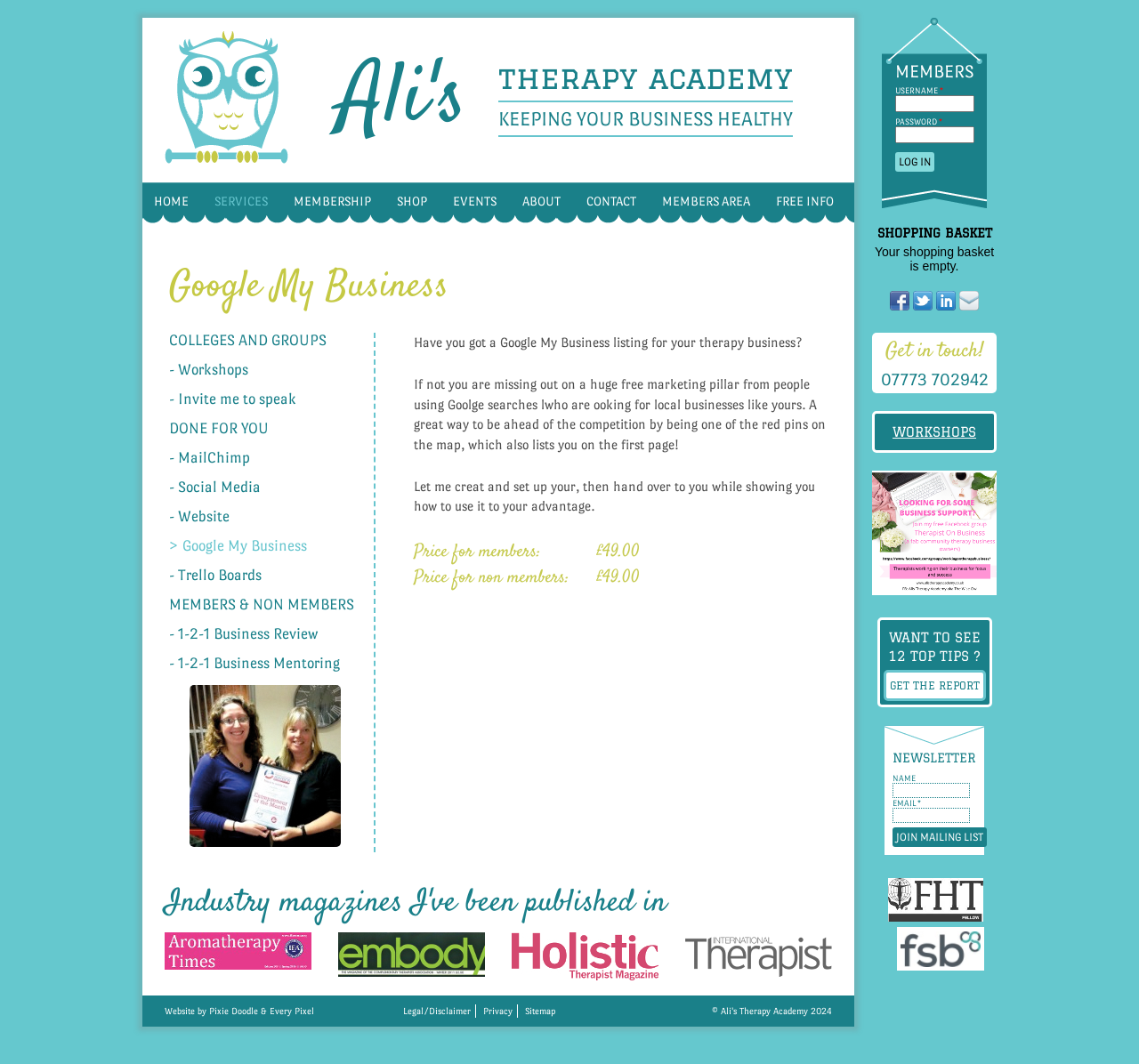Identify the bounding box coordinates for the element you need to click to achieve the following task: "Get the report". Provide the bounding box coordinates as four float numbers between 0 and 1, in the form [left, top, right, bottom].

[0.775, 0.63, 0.865, 0.659]